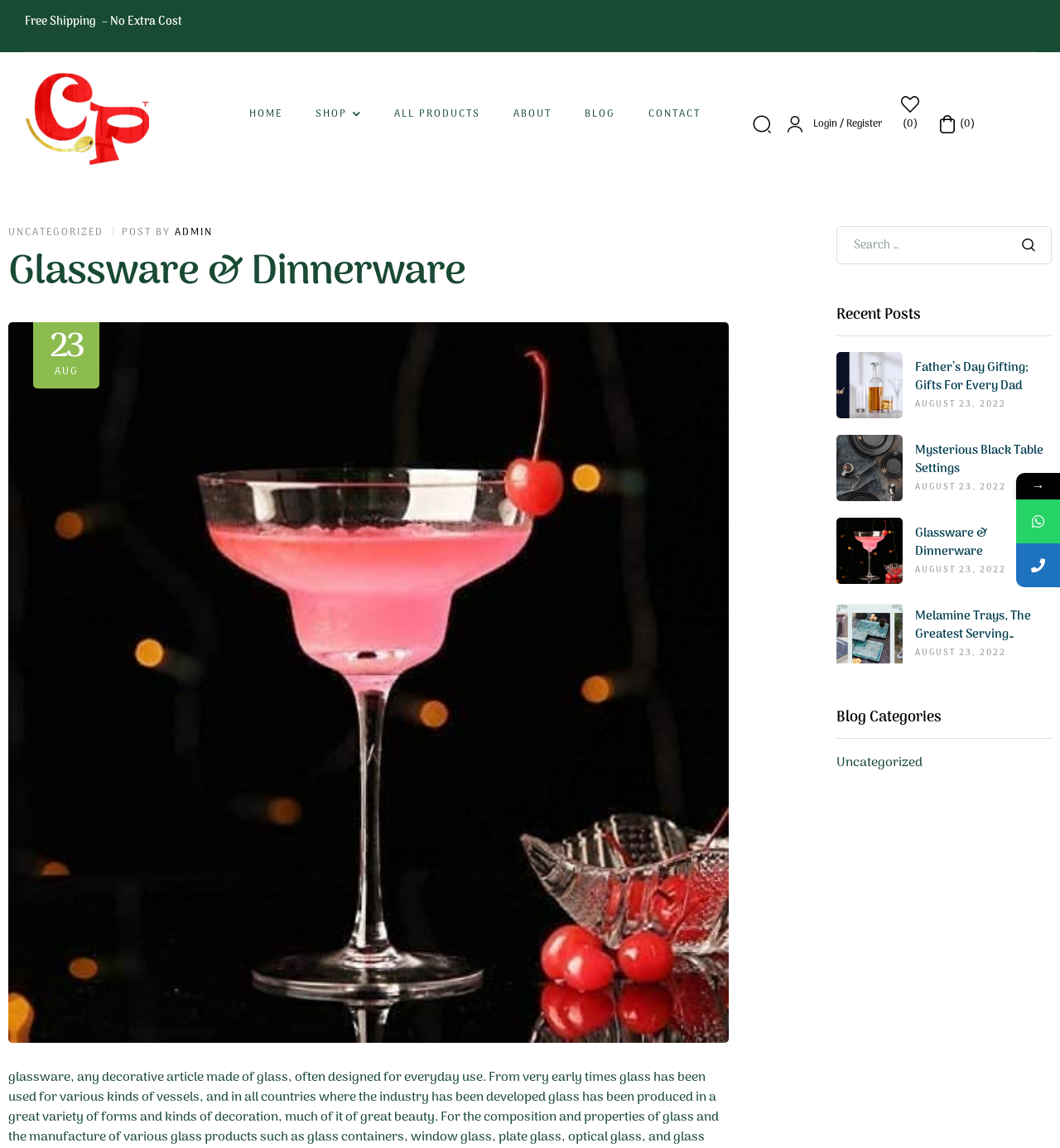Bounding box coordinates are given in the format (top-left x, top-left y, bottom-right x, bottom-right y). All values should be floating point numbers between 0 and 1. Provide the bounding box coordinate for the UI element described as: Daily D – Isaiah 66:2

None